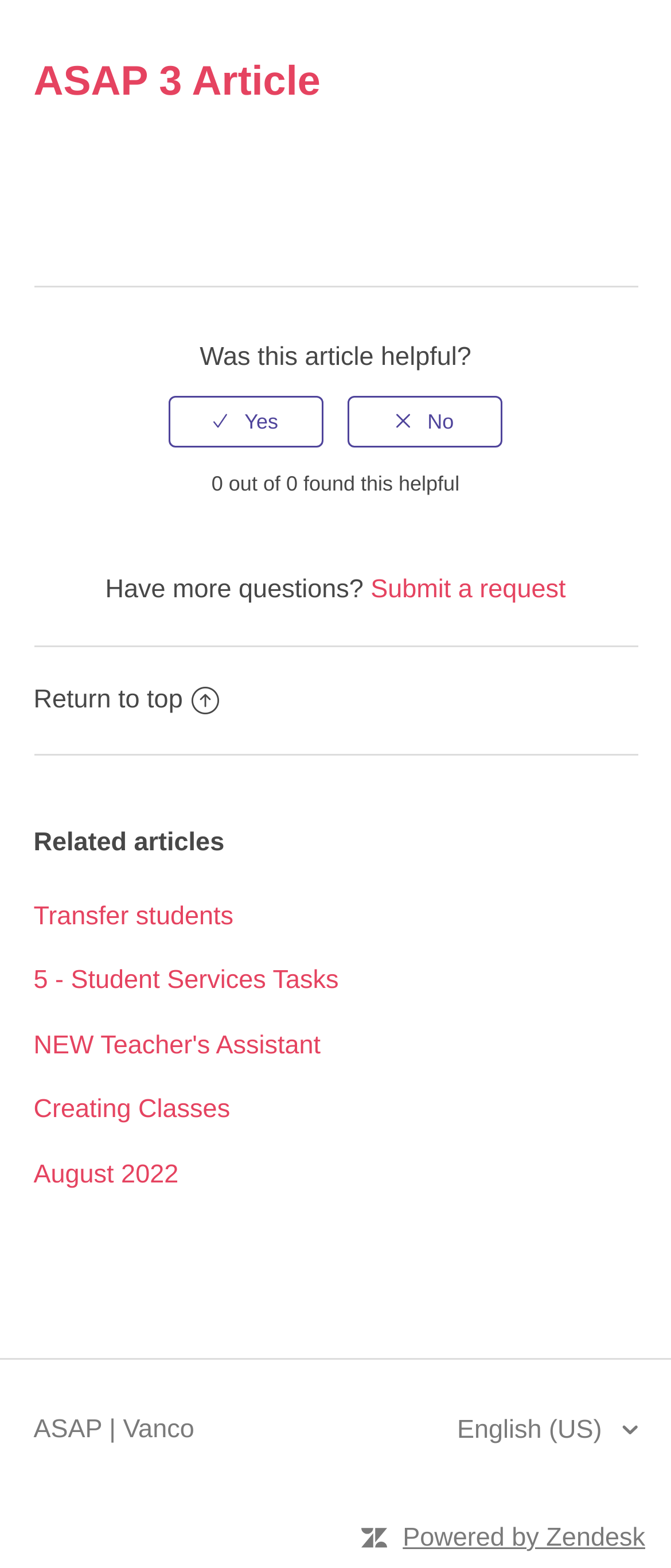Determine the bounding box coordinates for the area that should be clicked to carry out the following instruction: "Change language to English (US)".

[0.681, 0.9, 0.95, 0.925]